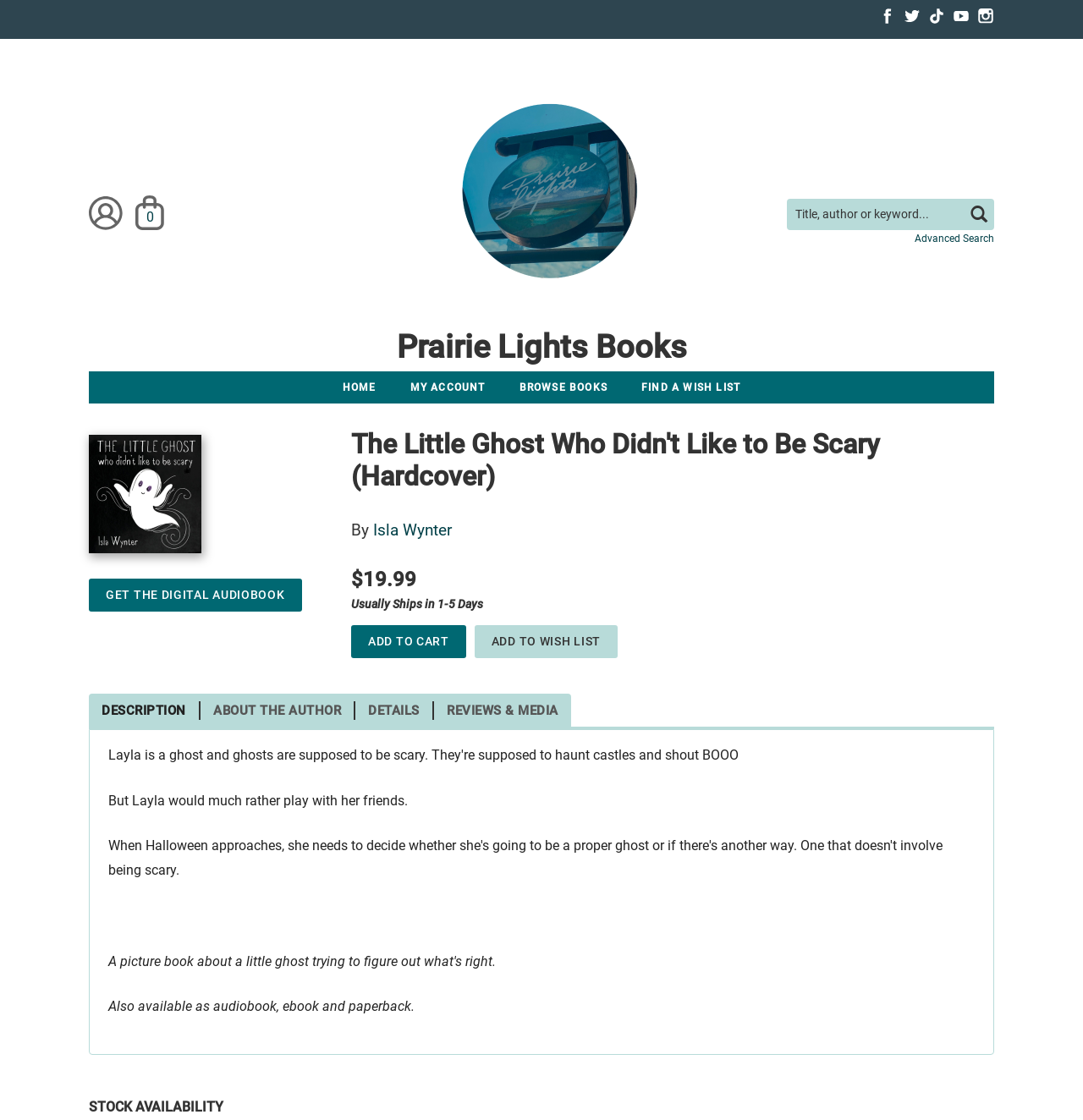Provide a one-word or short-phrase answer to the question:
What formats are available for this book?

audiobook, ebook, and paperback